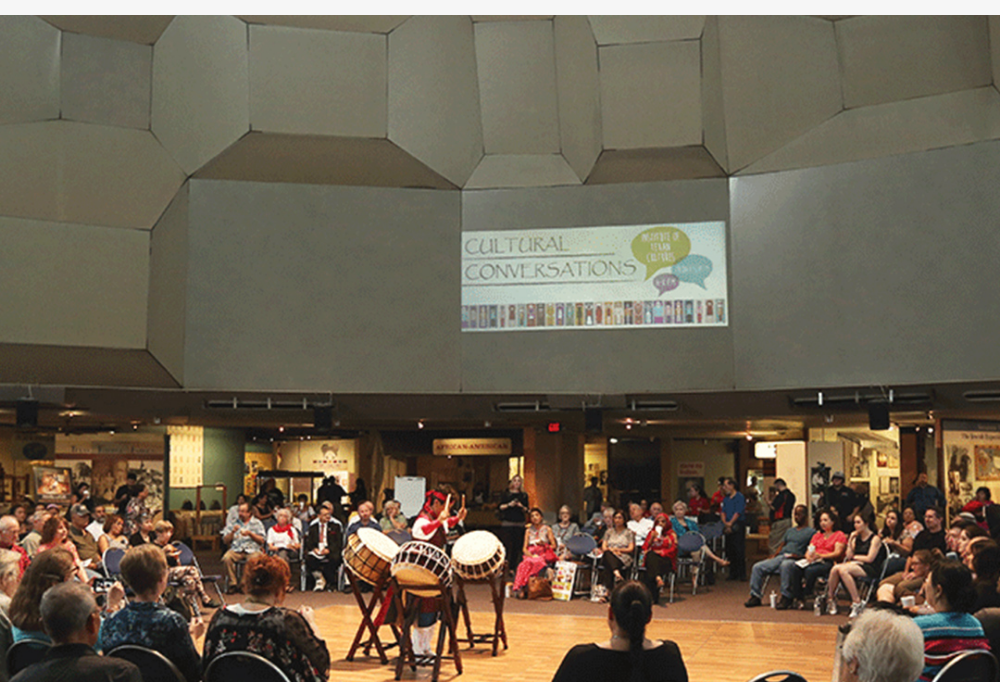Offer a detailed caption for the image presented.

The image captures a vibrant scene from the Institute of Texan Cultures, showcasing a lively event titled "Cultural Conversations." In the foreground, musicians perform on traditional drums, creating an engaging atmosphere. A diverse audience is seated around them, attentively watching the performance. The backdrop features modern architecture with geometric shapes, enhancing the cultural setting. Prominently displayed above is a banner that announces the event, styled with colorful graphics and text. The setting reflects a celebration of cultural heritage, inviting participants to explore and appreciate the diverse stories and experiences that shape Texas. The intimate gathering fosters community connection and engagement through music and learning.